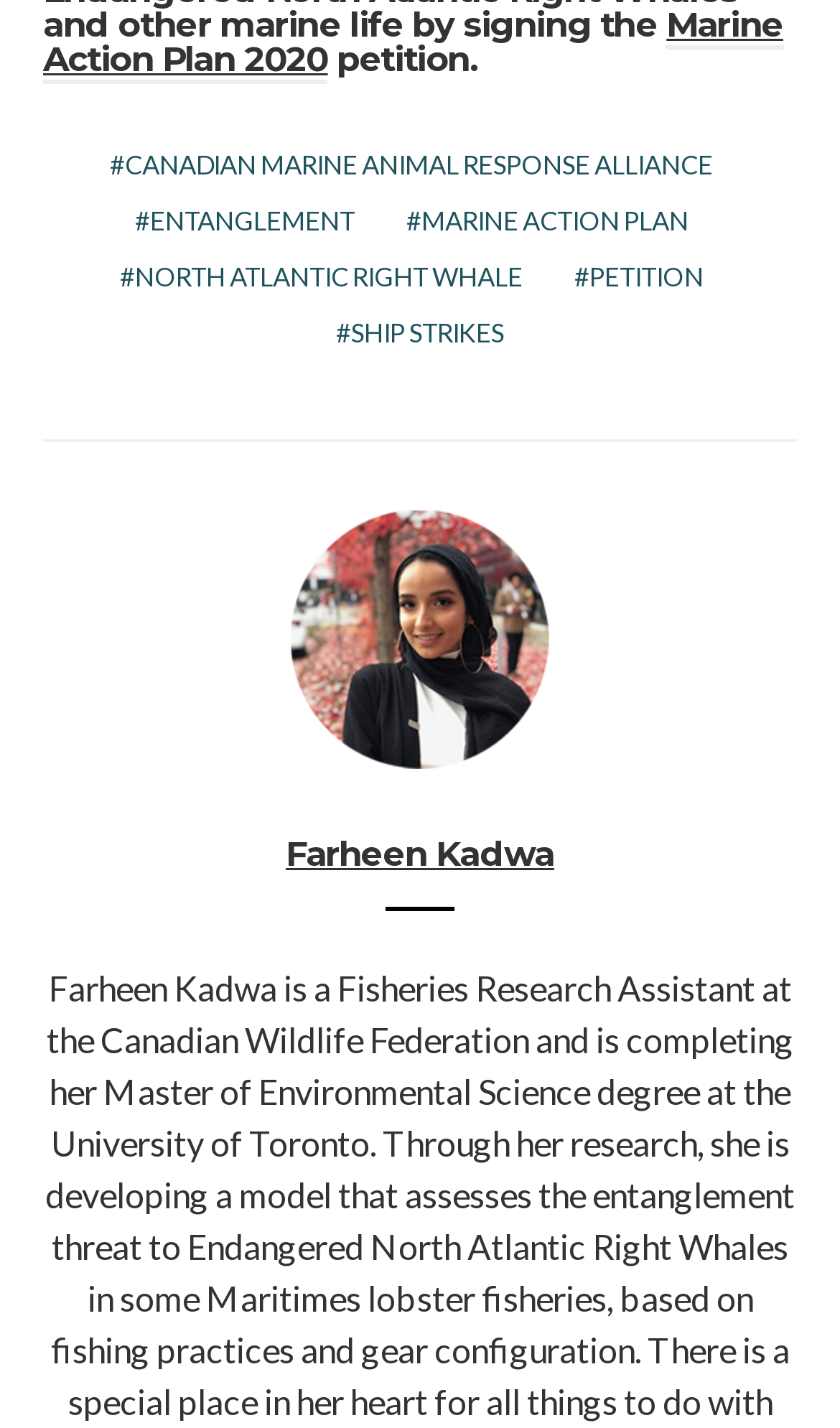Please identify the bounding box coordinates of the area that needs to be clicked to follow this instruction: "Read about Ship Strikes".

[0.379, 0.221, 0.621, 0.248]